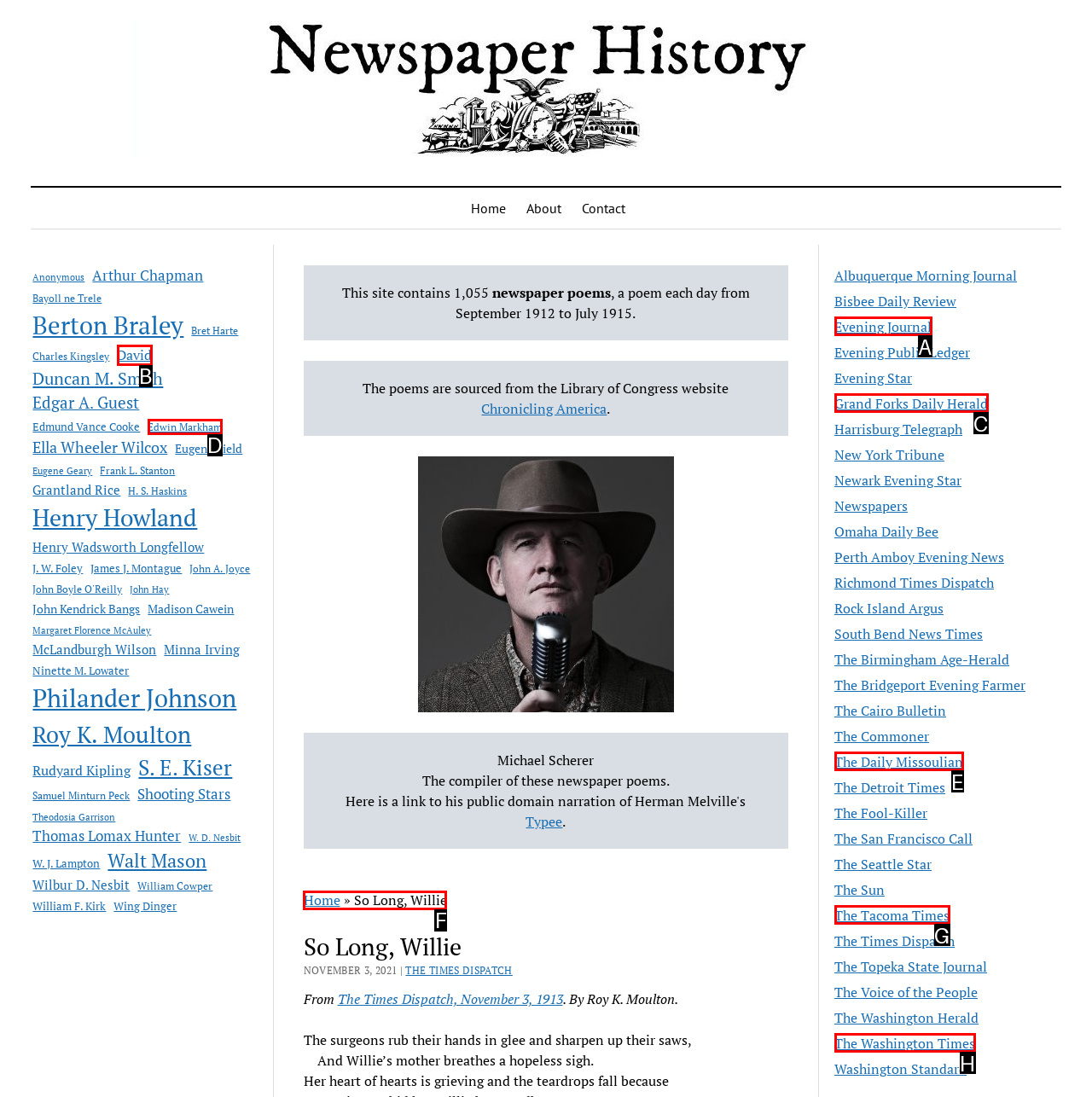Which option should you click on to fulfill this task: Check the 'So Long, Willie' poem? Answer with the letter of the correct choice.

F